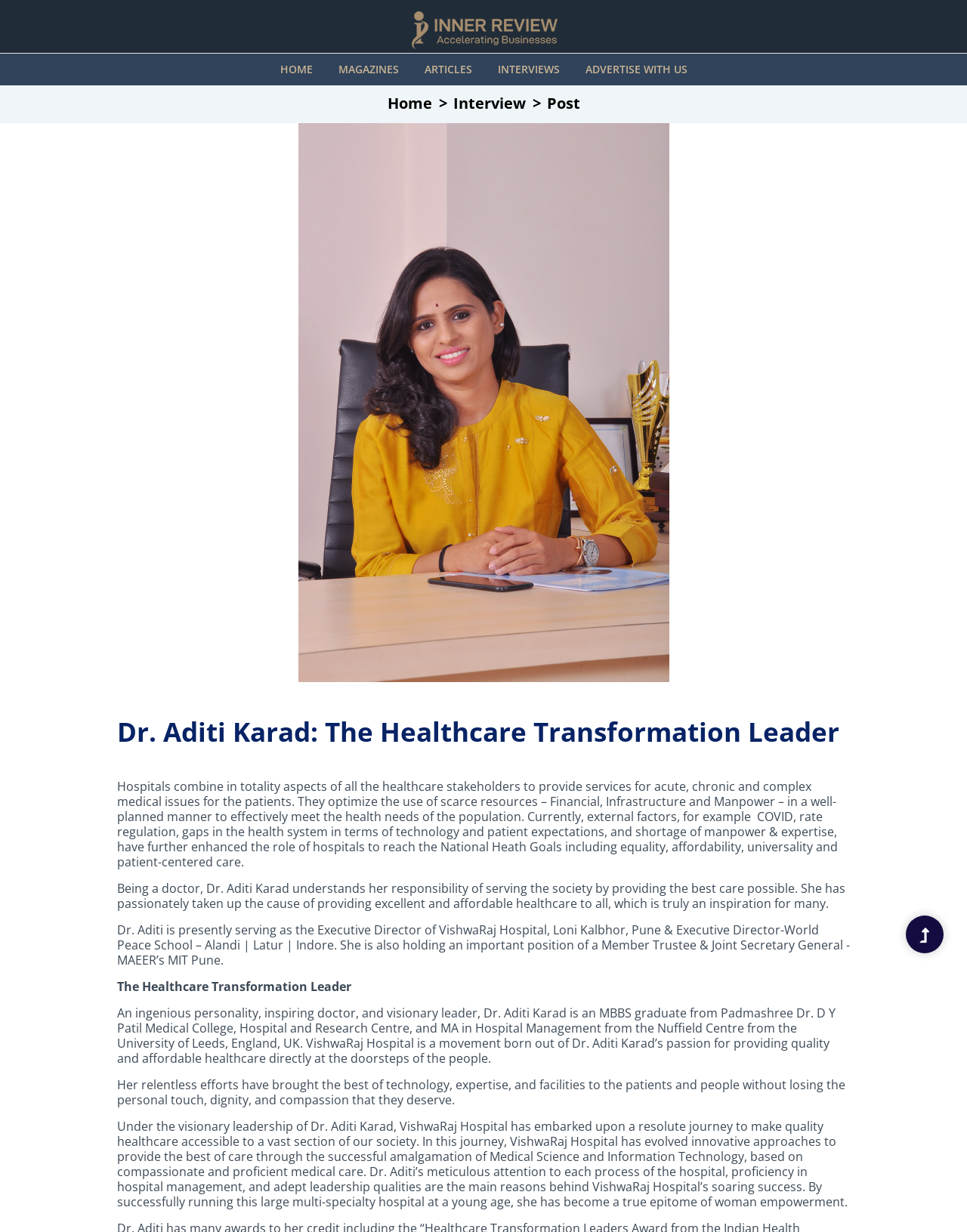Pinpoint the bounding box coordinates of the element to be clicked to execute the instruction: "Click the breadcrumb link 'Home'".

[0.4, 0.075, 0.446, 0.092]